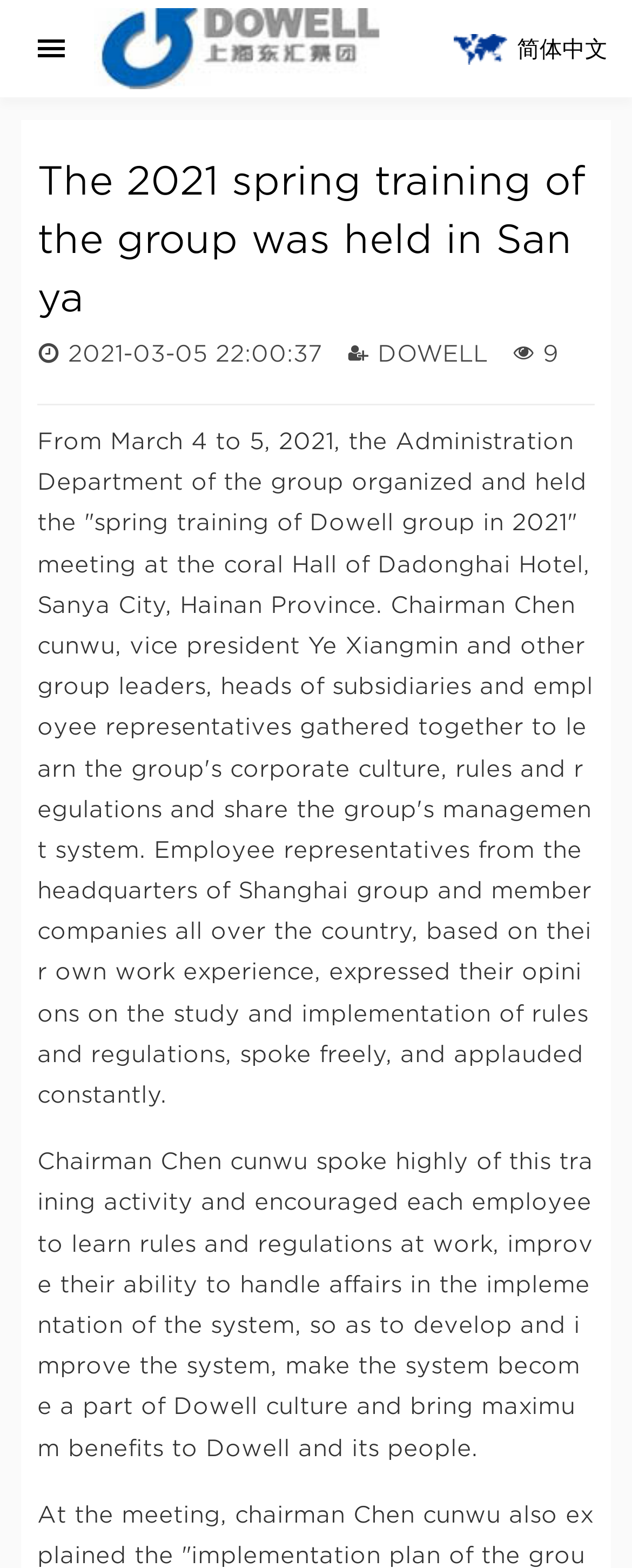Using the description: "简体中文", identify the bounding box of the corresponding UI element in the screenshot.

[0.818, 0.023, 0.962, 0.039]